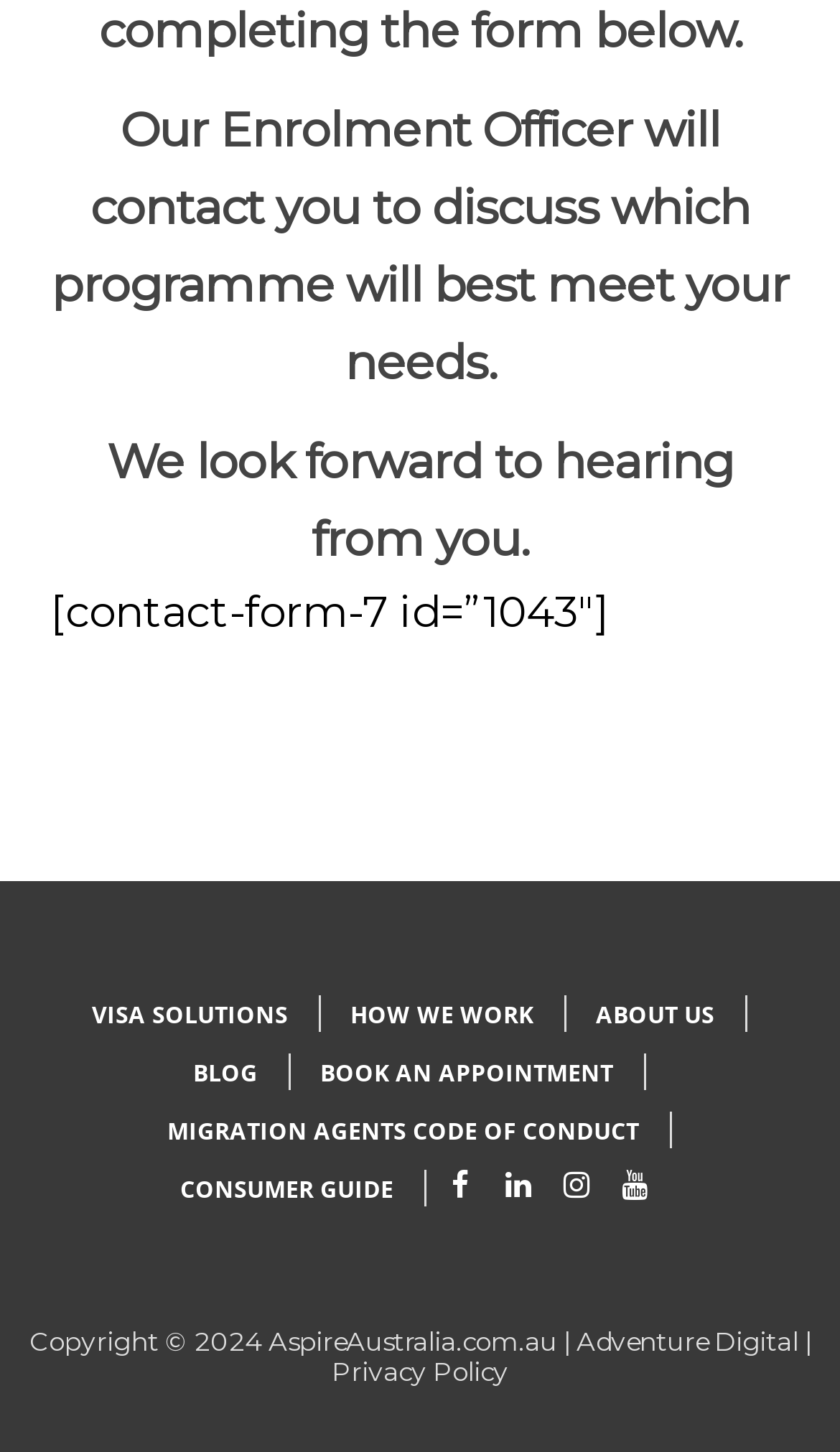Please identify the coordinates of the bounding box that should be clicked to fulfill this instruction: "switch main navigation".

None